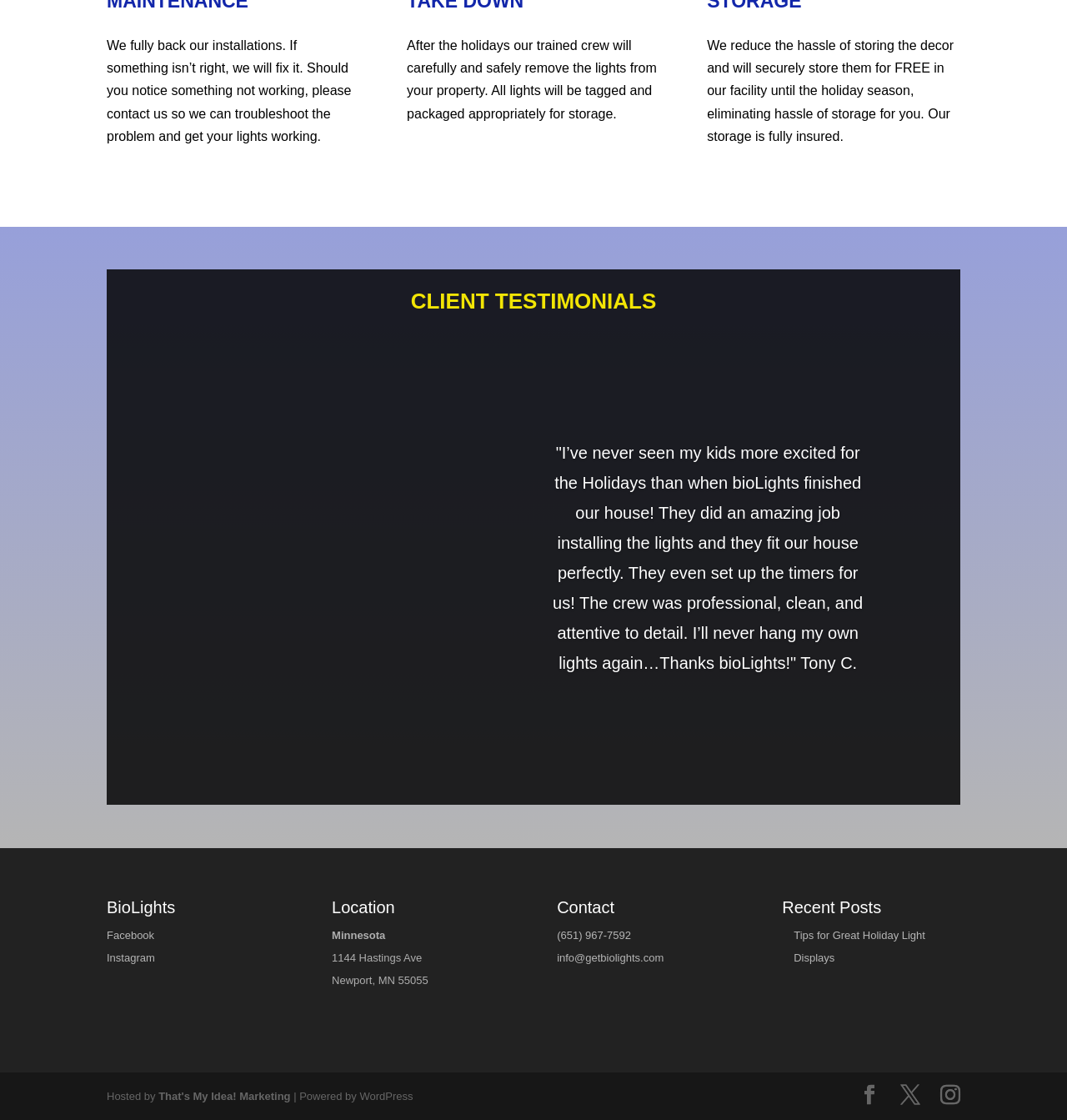Please look at the image and answer the question with a detailed explanation: What is the purpose of the company?

Based on the content of the webpage, including the text 'We fully back our installations. If something isn’t right, we will fix it.' and the image element, it appears that the company's purpose is to install holiday lights for customers.